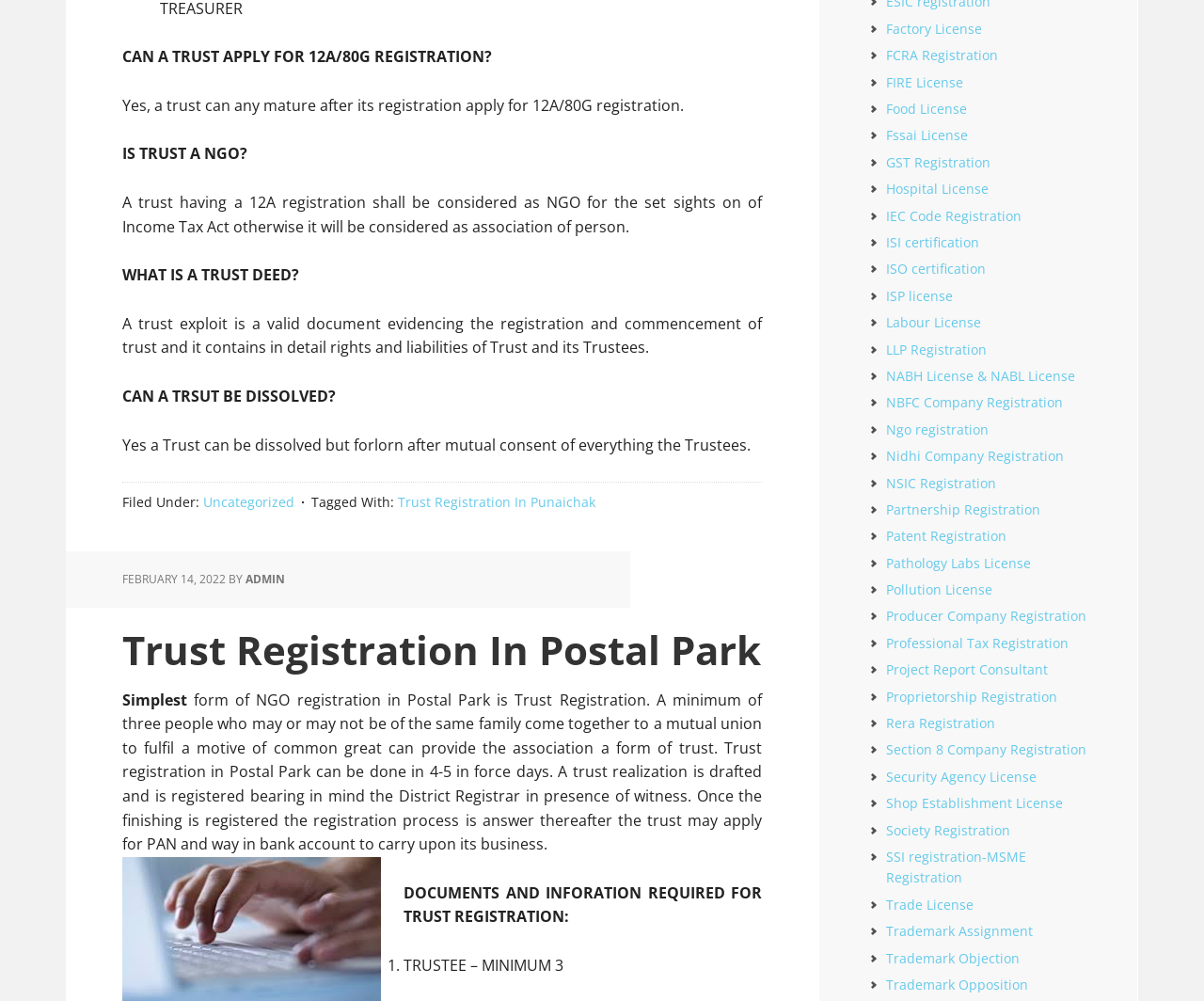Give the bounding box coordinates for the element described by: "April 18, 2024".

None